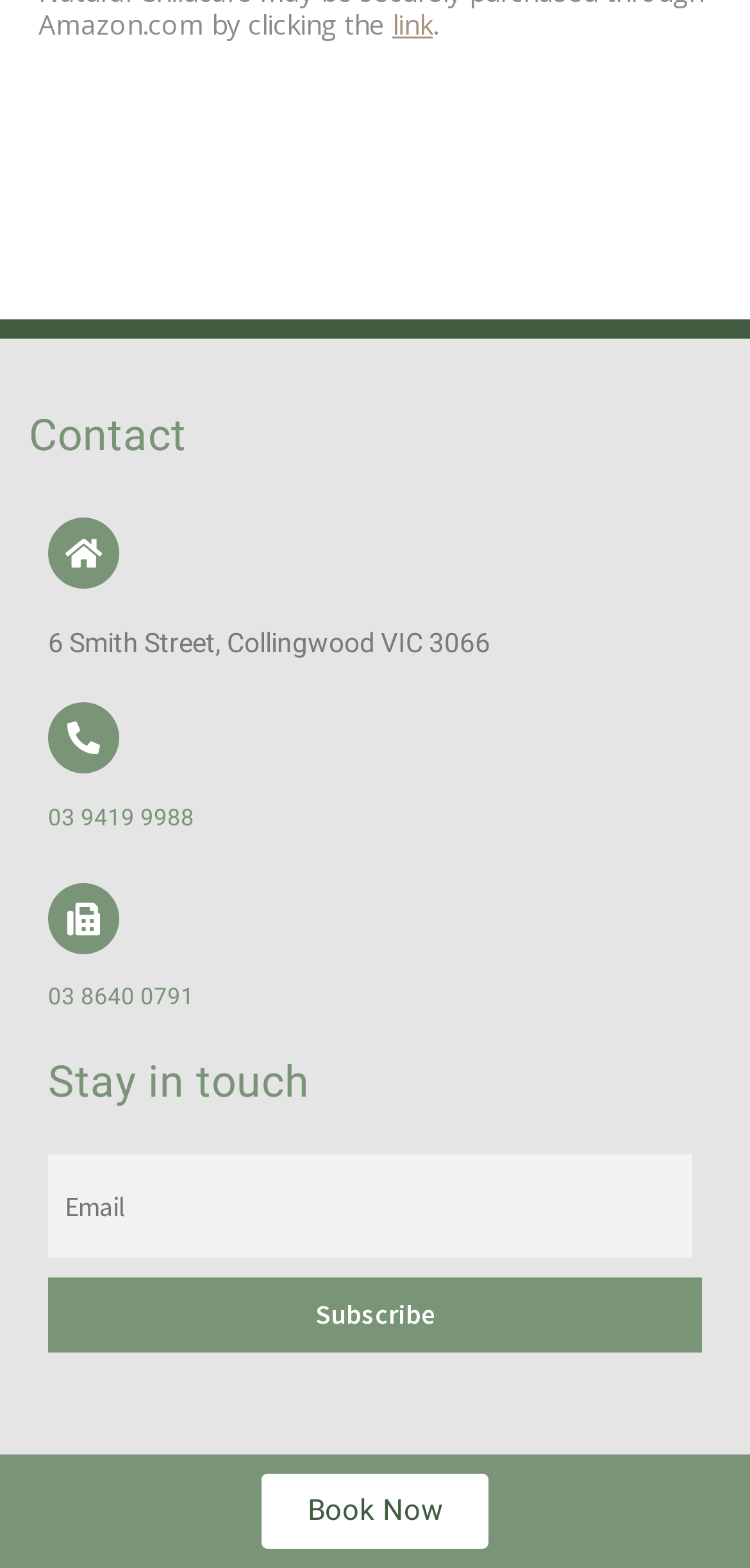What is the purpose of the textbox?
Based on the image, give a concise answer in the form of a single word or short phrase.

Email